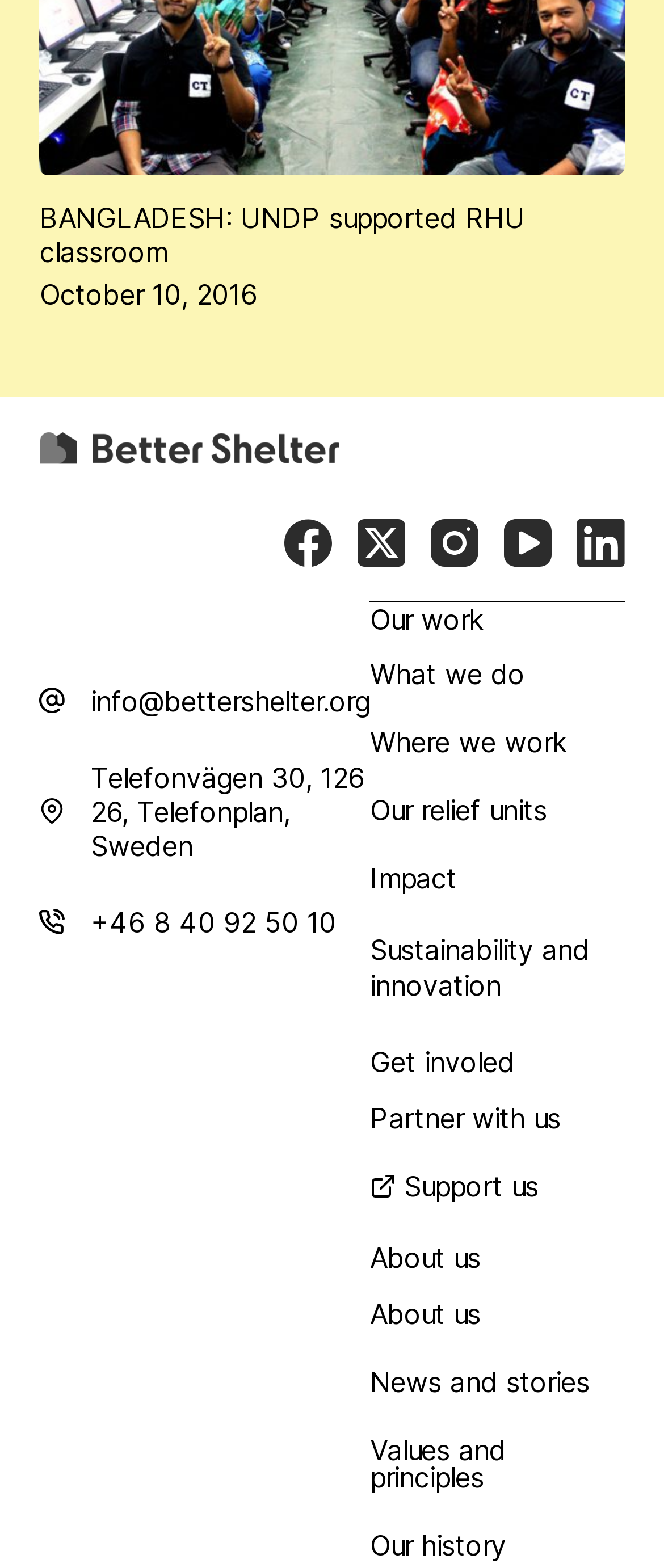Can you determine the bounding box coordinates of the area that needs to be clicked to fulfill the following instruction: "Click on the Facebook link"?

[0.427, 0.331, 0.499, 0.361]